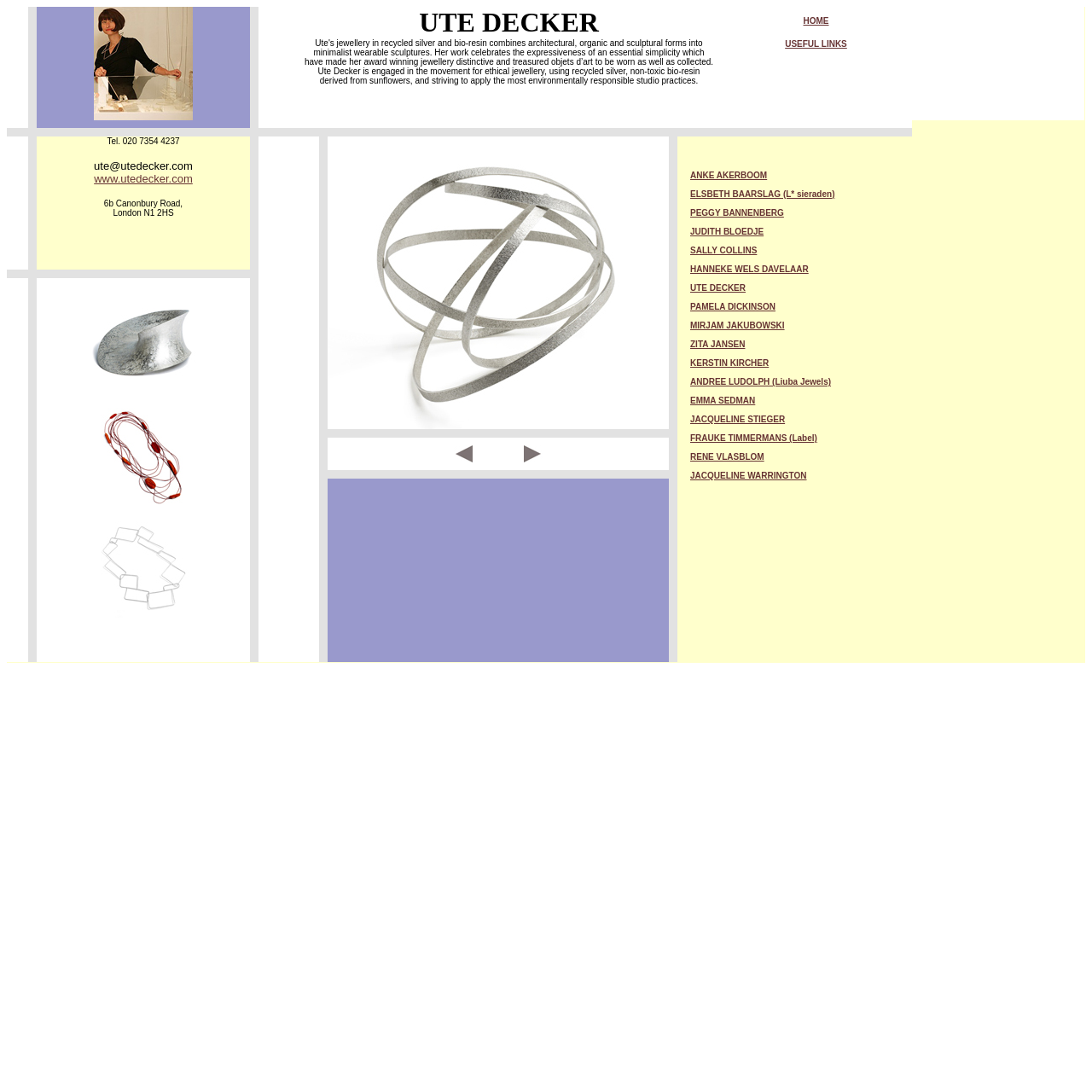Find the bounding box coordinates for the element that must be clicked to complete the instruction: "Click on 'Download the All Daf App'". The coordinates should be four float numbers between 0 and 1, indicated as [left, top, right, bottom].

None